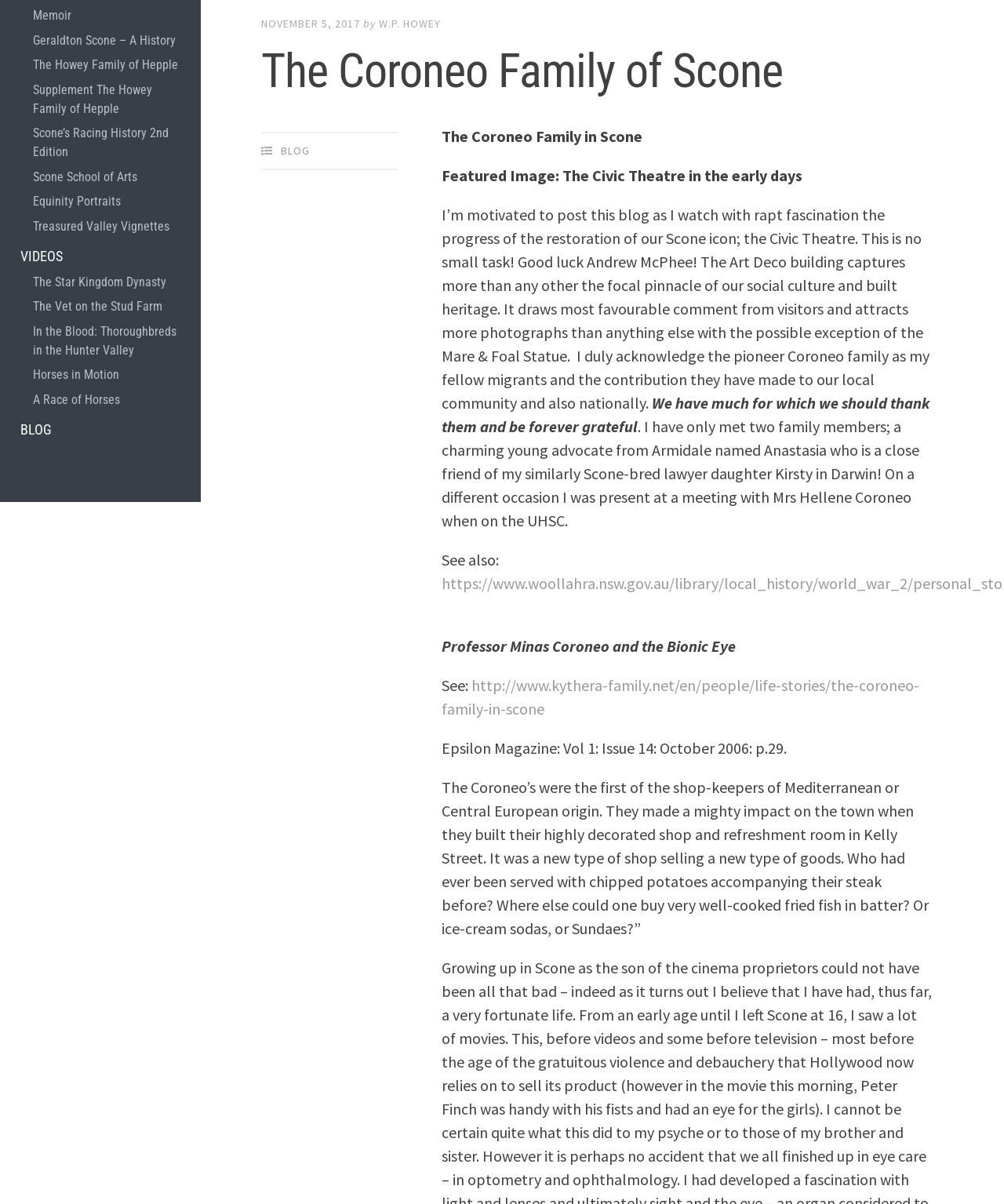Please determine the bounding box of the UI element that matches this description: The Howey Family of Hepple. The coordinates should be given as (top-left x, top-left y, bottom-right x, bottom-right y), with all values between 0 and 1.

[0.033, 0.044, 0.18, 0.064]